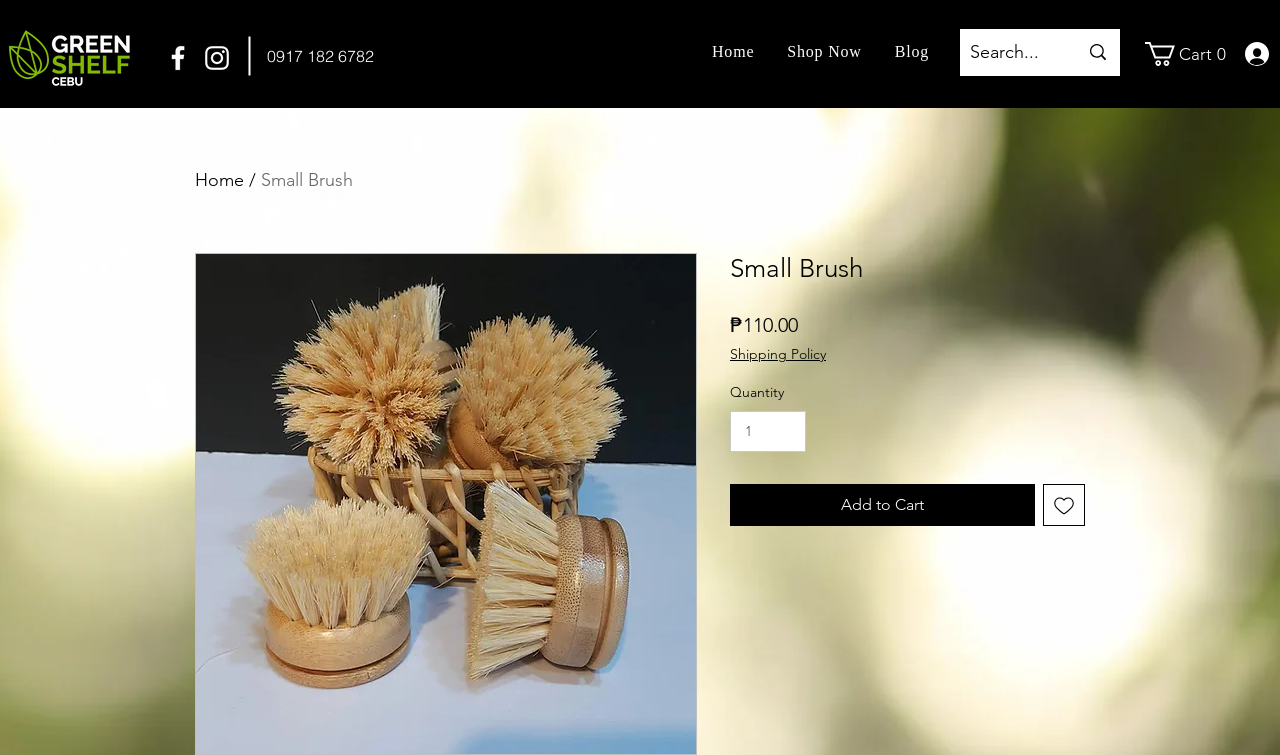Determine the bounding box coordinates for the area that needs to be clicked to fulfill this task: "View shopping cart". The coordinates must be given as four float numbers between 0 and 1, i.e., [left, top, right, bottom].

[0.895, 0.056, 0.966, 0.087]